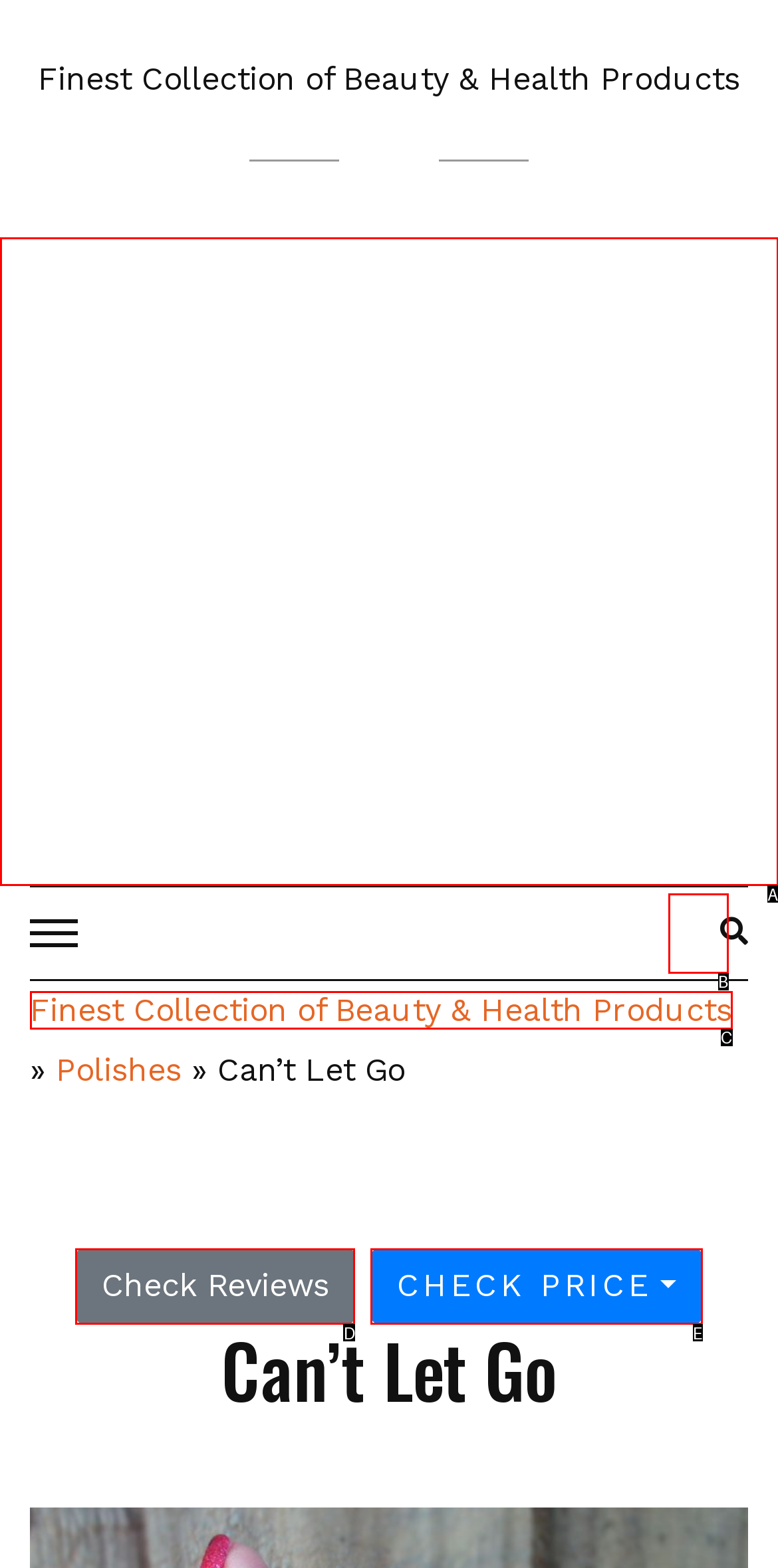What letter corresponds to the UI element described here: https://irc.armchairscientist.co.uk/guest/
Reply with the letter from the options provided.

None